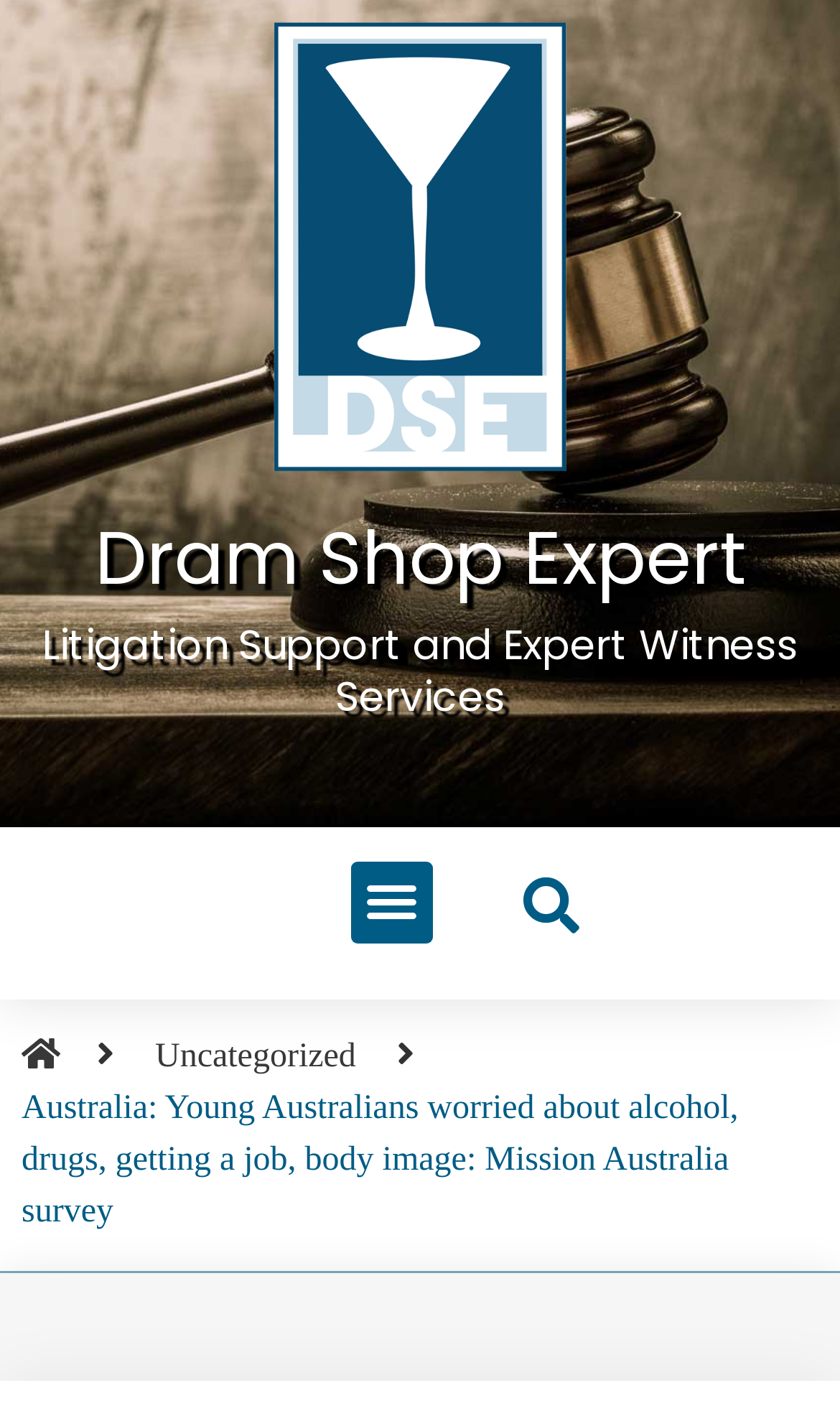Provide a brief response to the question using a single word or phrase: 
How many links are present on the webpage?

3